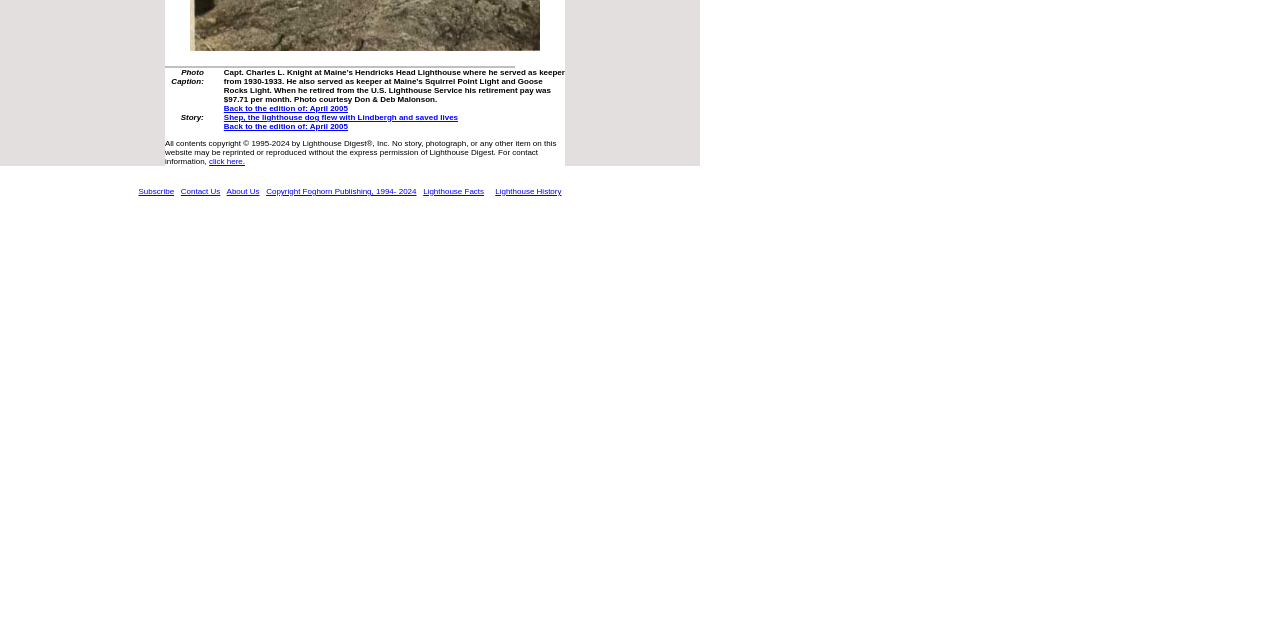Given the element description, predict the bounding box coordinates in the format (top-left x, top-left y, bottom-right x, bottom-right y). Make sure all values are between 0 and 1. Here is the element description: Copyright Foghorn Publishing, 1994- 2024

[0.208, 0.292, 0.325, 0.306]